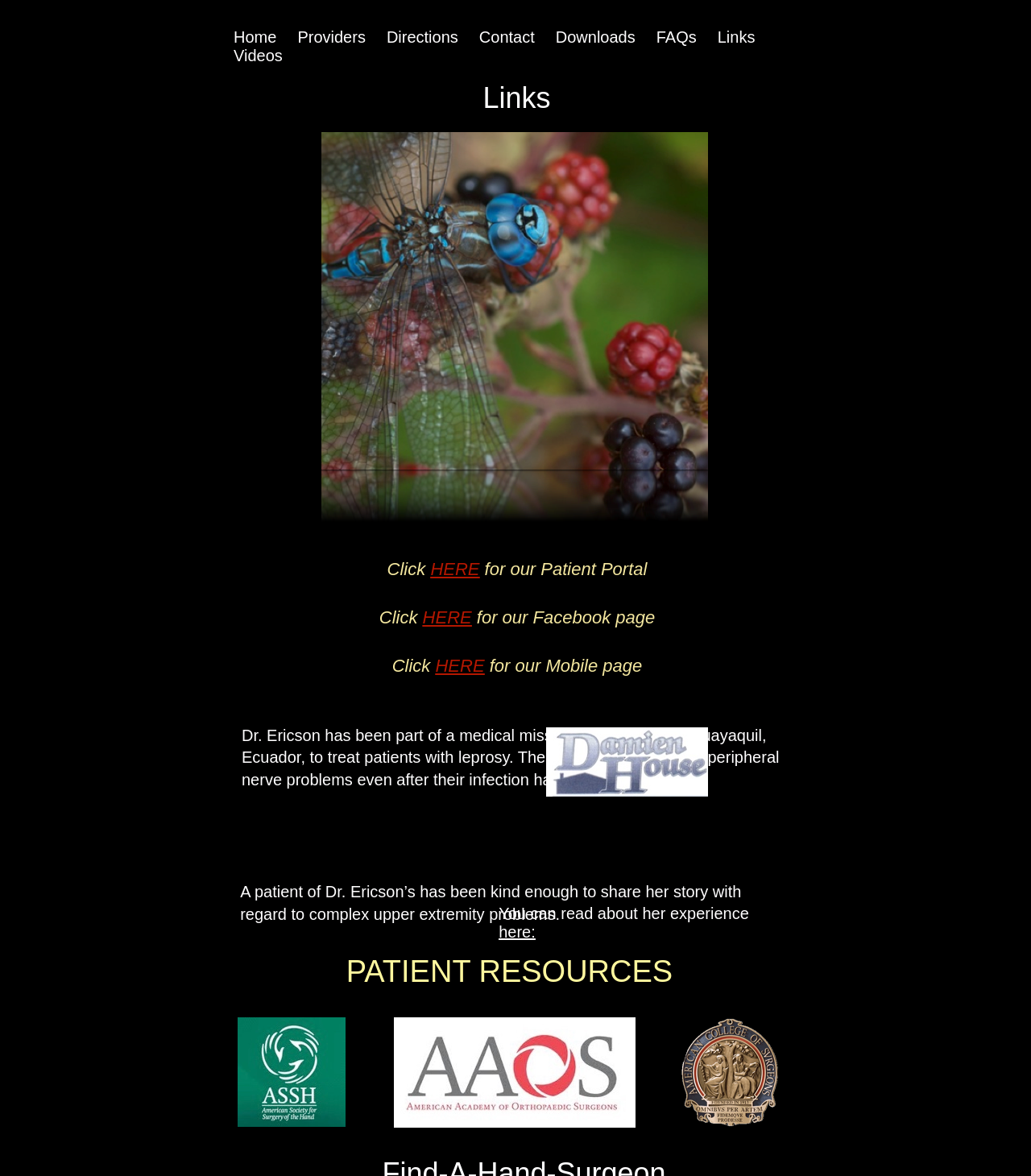Give an in-depth explanation of the webpage layout and content.

The webpage appears to be a medical professional's website, specifically Dr. Ericson's. At the top, there is a navigation menu with links to various sections, including "Home", "Providers", "Directions", "Contact", "Downloads", "FAQs", "Links", and "Videos". 

Below the navigation menu, there are three sections with "Click HERE" links, each accompanied by a brief description. The first section is for the Patient Portal, the second is for the Facebook page, and the third is for the Mobile page.

The main content of the webpage is a story about Dr. Ericson's medical mission to Ecuador, where he treated patients with leprosy. This section includes a large image above the text, which takes up most of the width of the page. 

To the right of the main content, there is a section labeled "PATIENT RESOURCES". Below this label, there is a testimonial from a patient of Dr. Ericson's, describing her experience with complex upper extremity problems. This section includes a link to read more about her story.

At the bottom of the page, there are four images, each taking up about a quarter of the page's width. The purpose of these images is unclear, but they may be related to Dr. Ericson's medical practice or the patient testimonial.